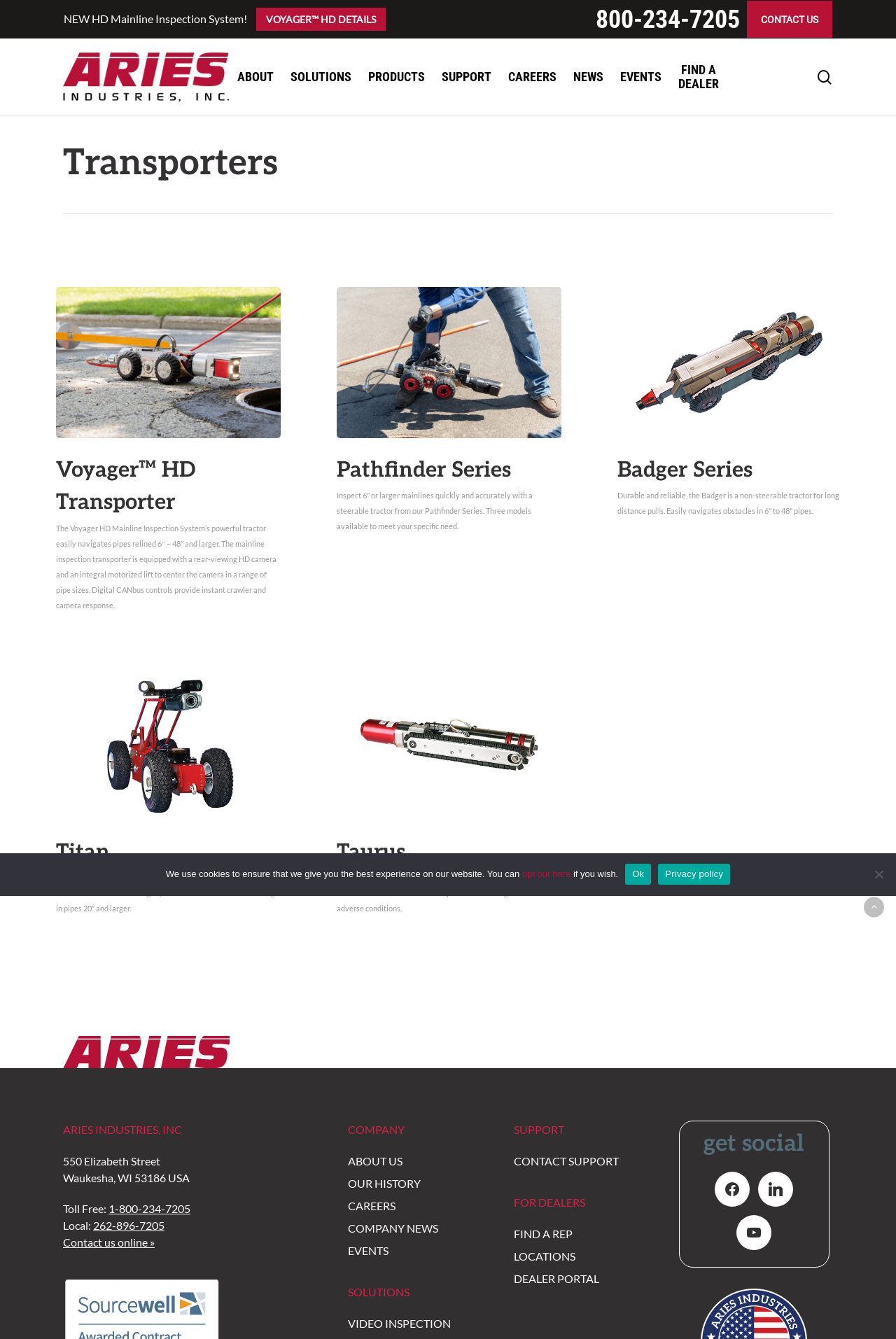What is the phone number to contact Aries Industries? Refer to the image and provide a one-word or short phrase answer.

1-800-234-7205